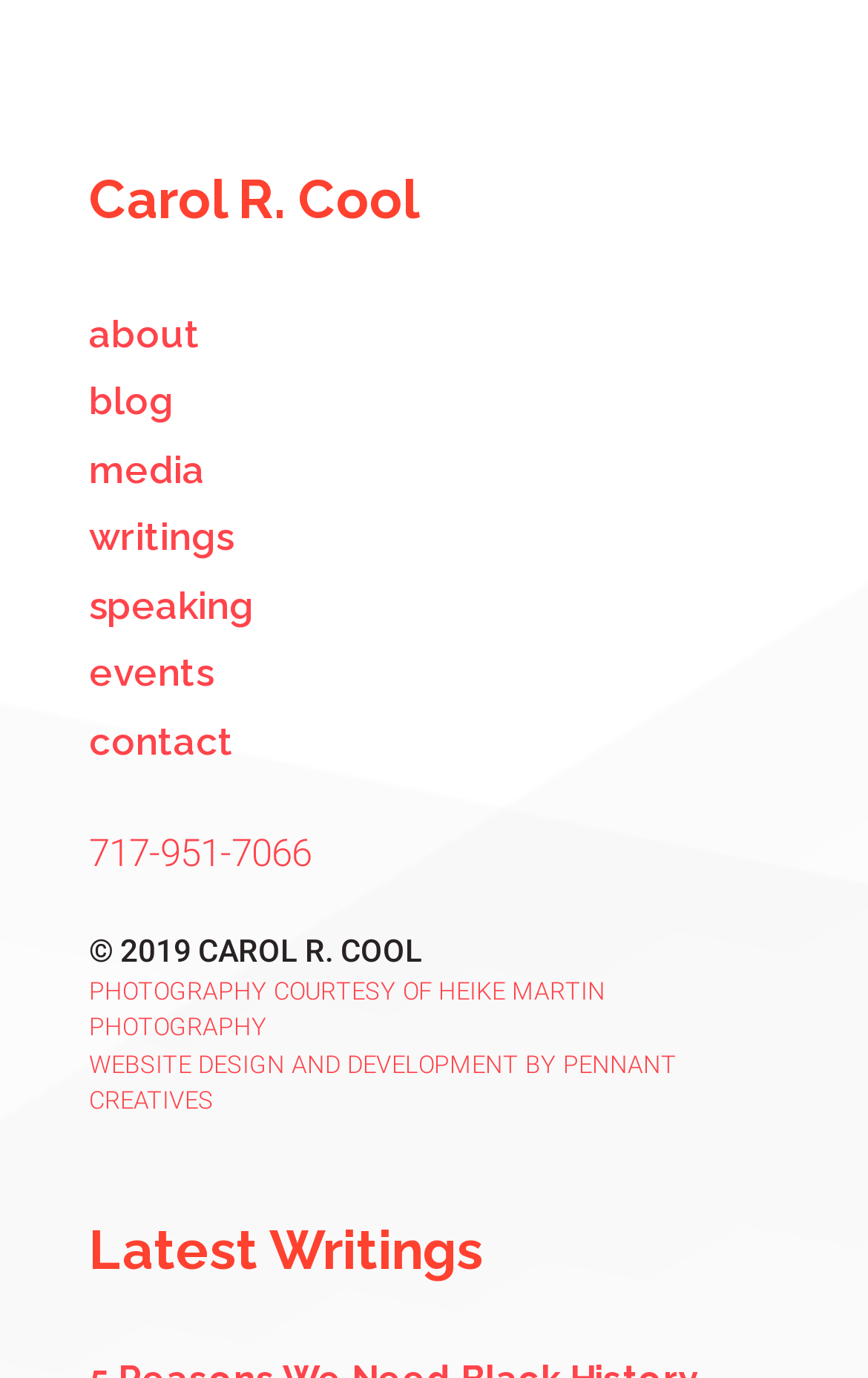Determine the bounding box coordinates of the region that needs to be clicked to achieve the task: "view about page".

[0.103, 0.226, 0.231, 0.258]